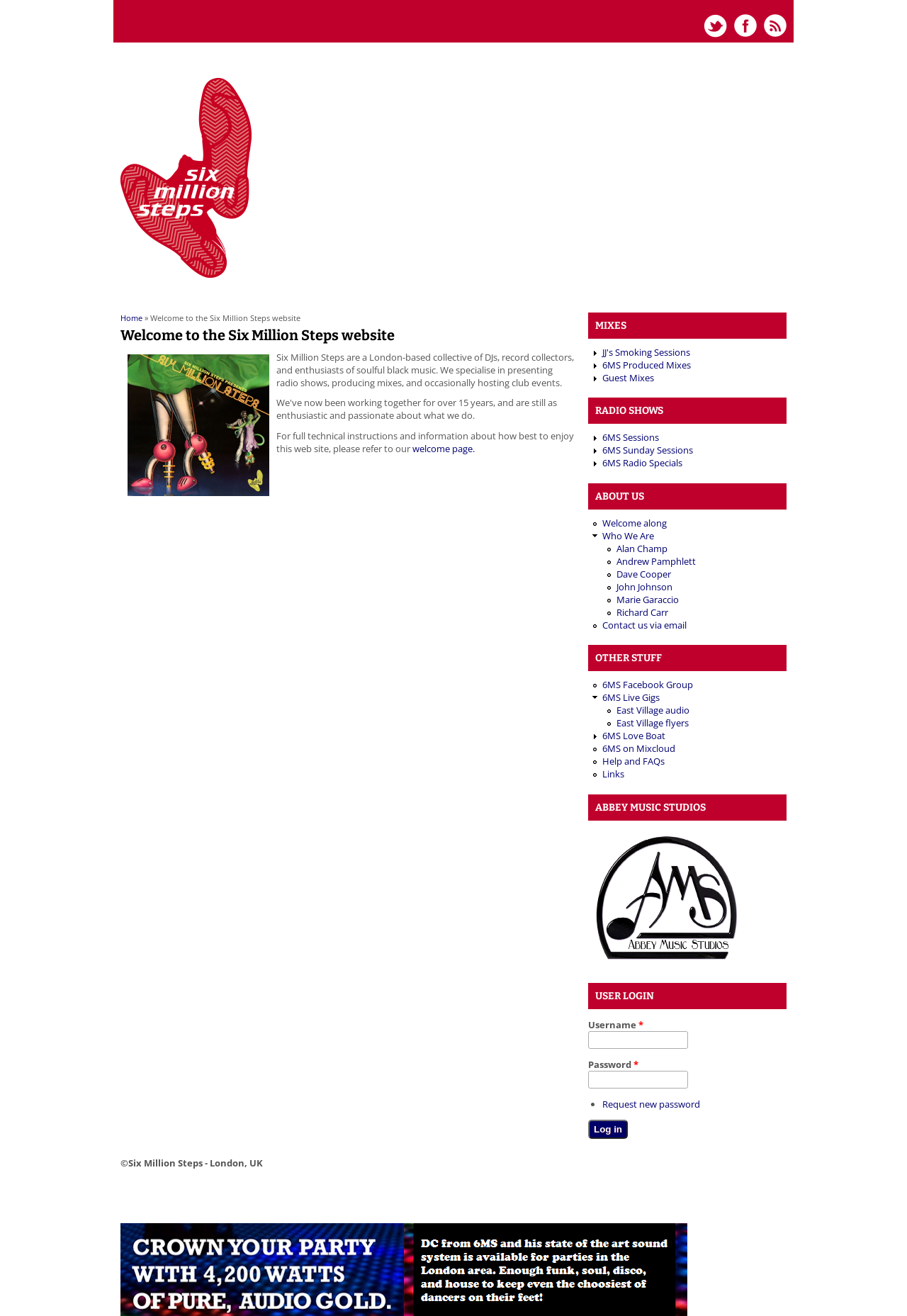Provide the bounding box coordinates of the area you need to click to execute the following instruction: "Click the 'welcome page' link".

[0.455, 0.336, 0.523, 0.346]